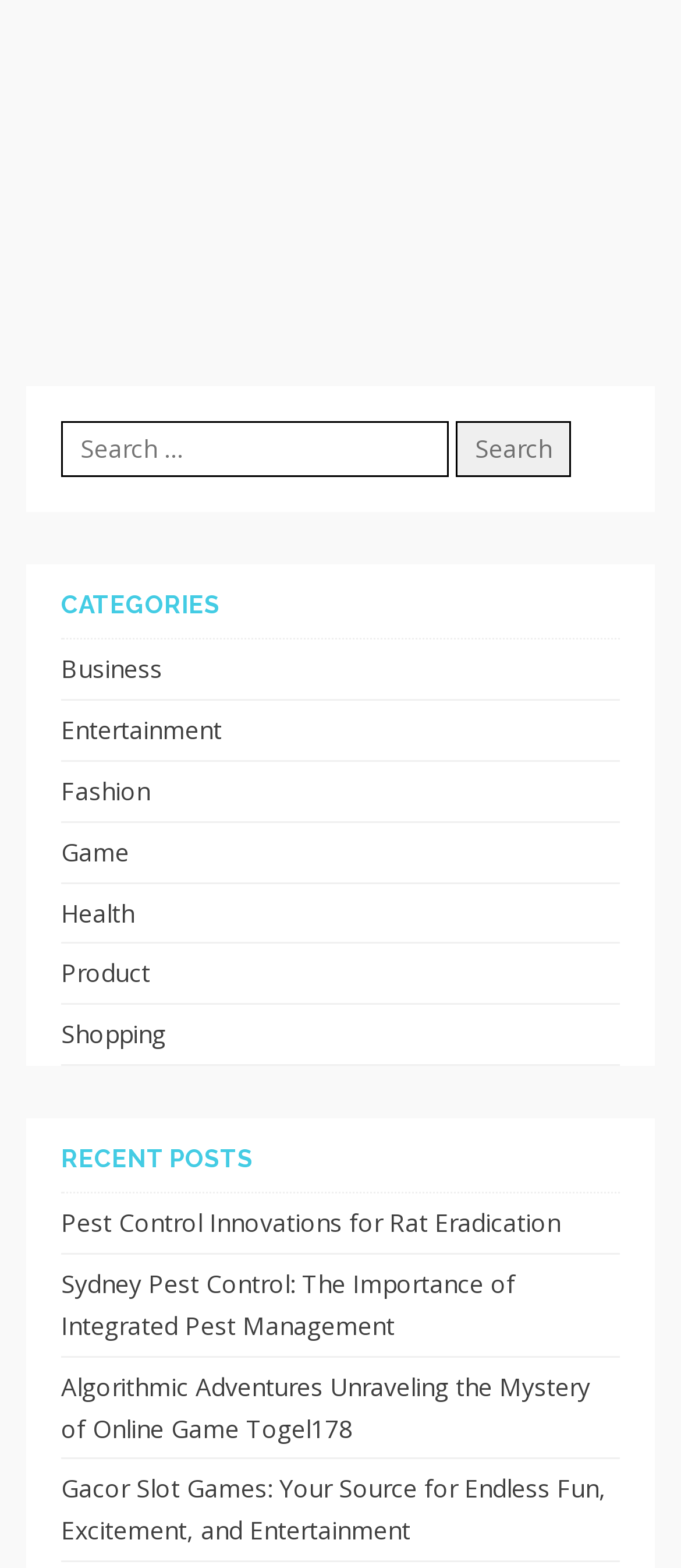Please specify the bounding box coordinates of the region to click in order to perform the following instruction: "Visit the Maestri Aritfex website".

None